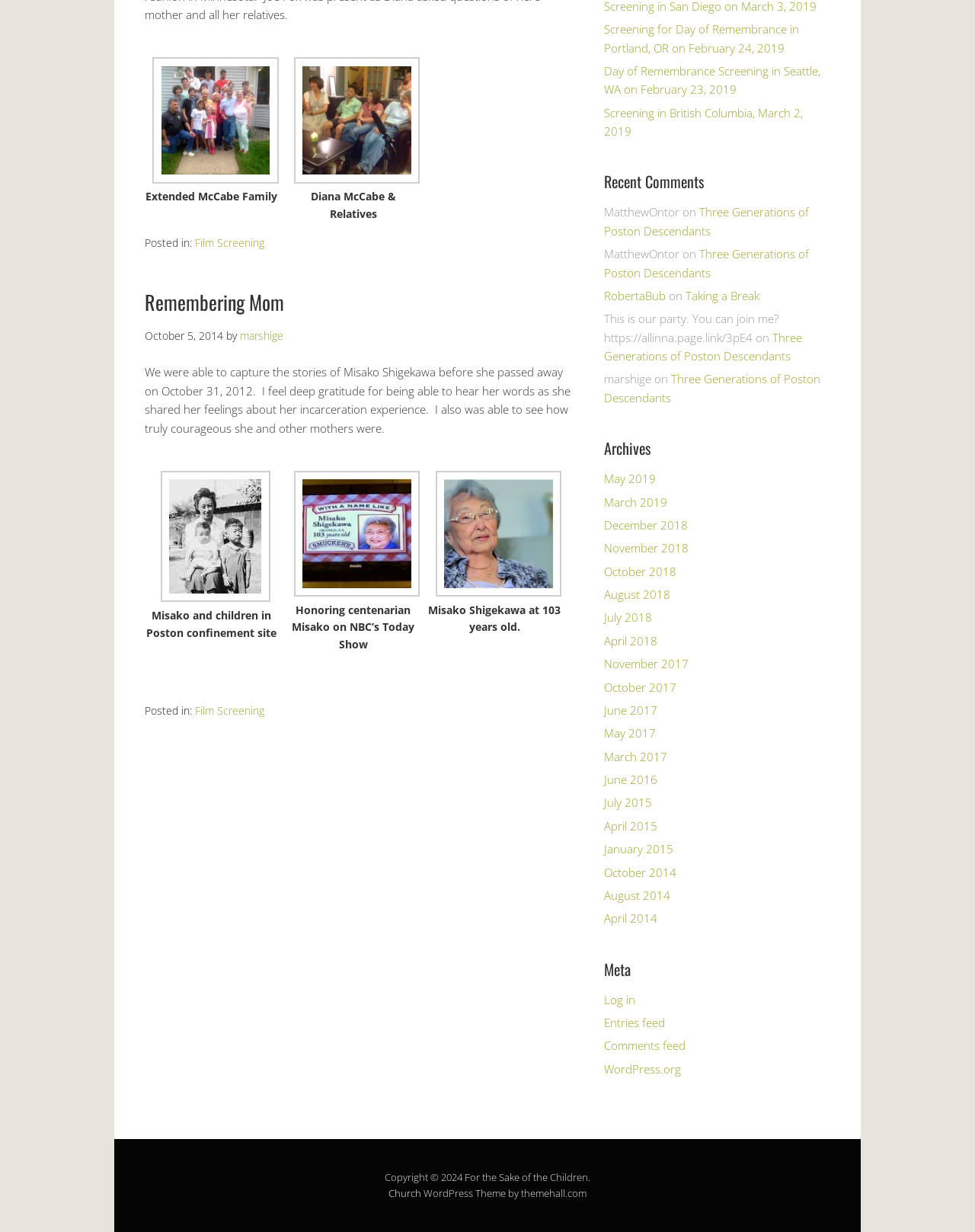Identify the bounding box coordinates of the section that should be clicked to achieve the task described: "Check the archives for May 2019".

[0.62, 0.382, 0.673, 0.395]